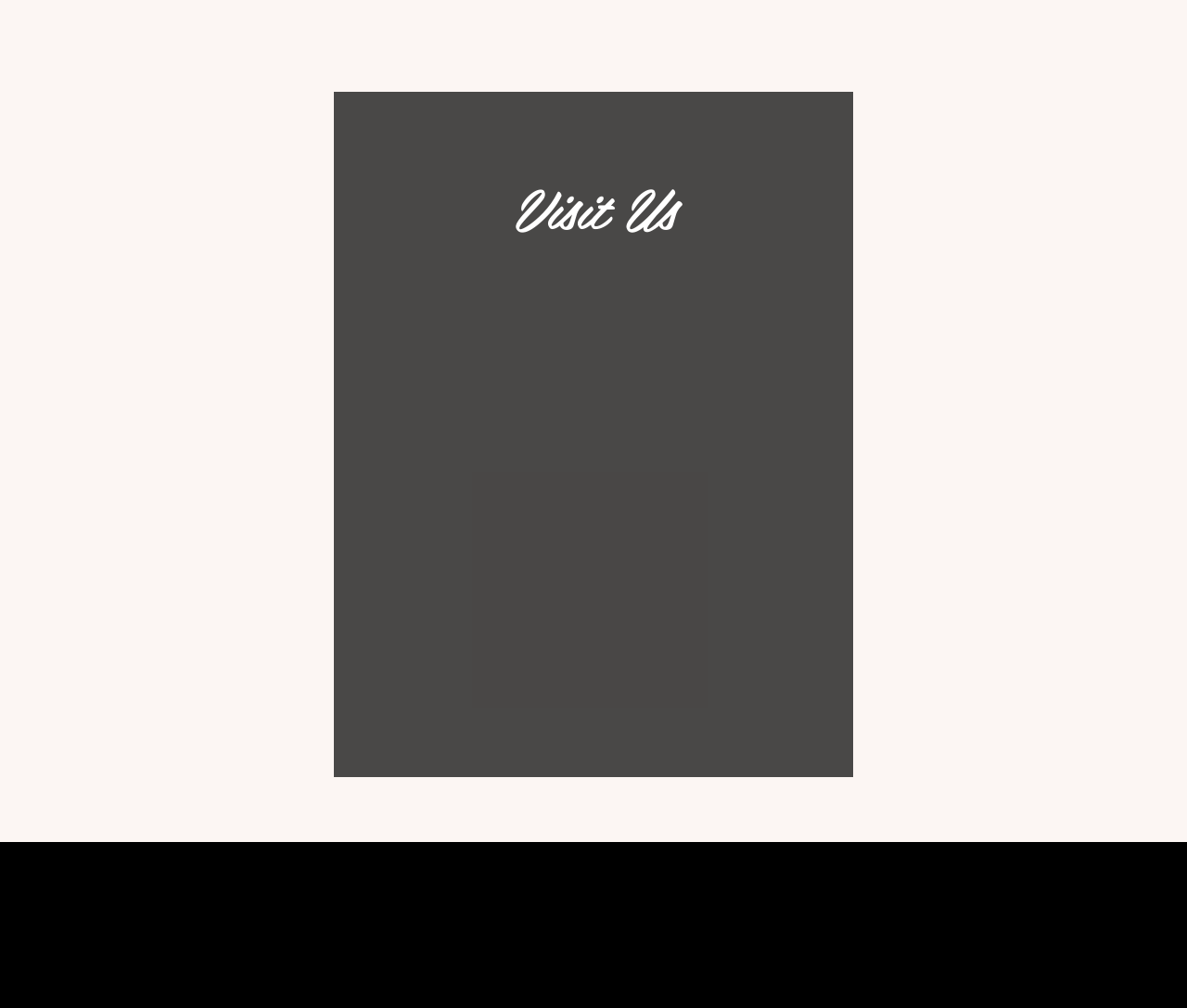What is the phone number?
Refer to the screenshot and respond with a concise word or phrase.

801-634-2889